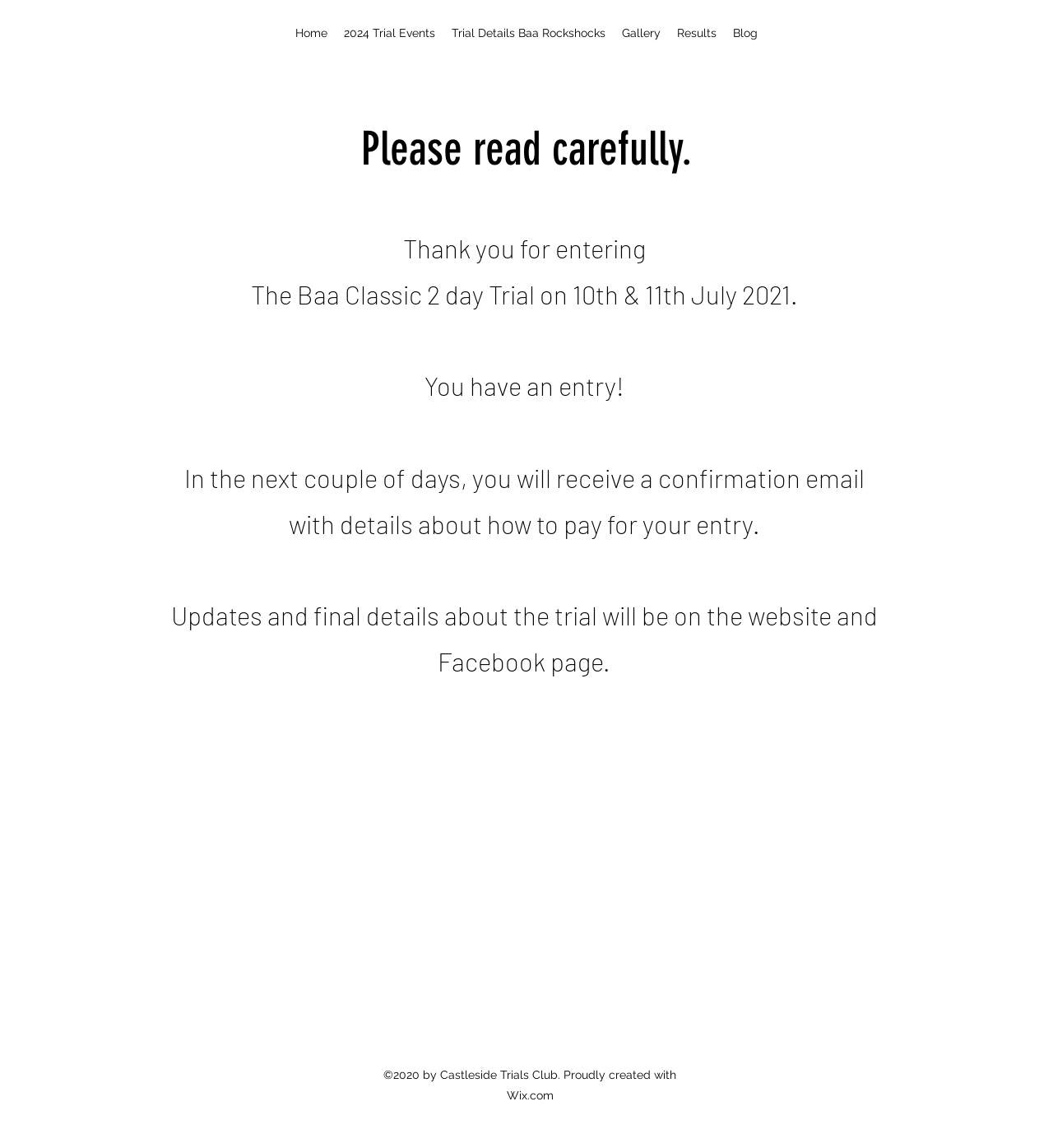Extract the bounding box coordinates for the described element: "Trial Details Baa Rockshocks". The coordinates should be represented as four float numbers between 0 and 1: [left, top, right, bottom].

[0.421, 0.01, 0.583, 0.048]